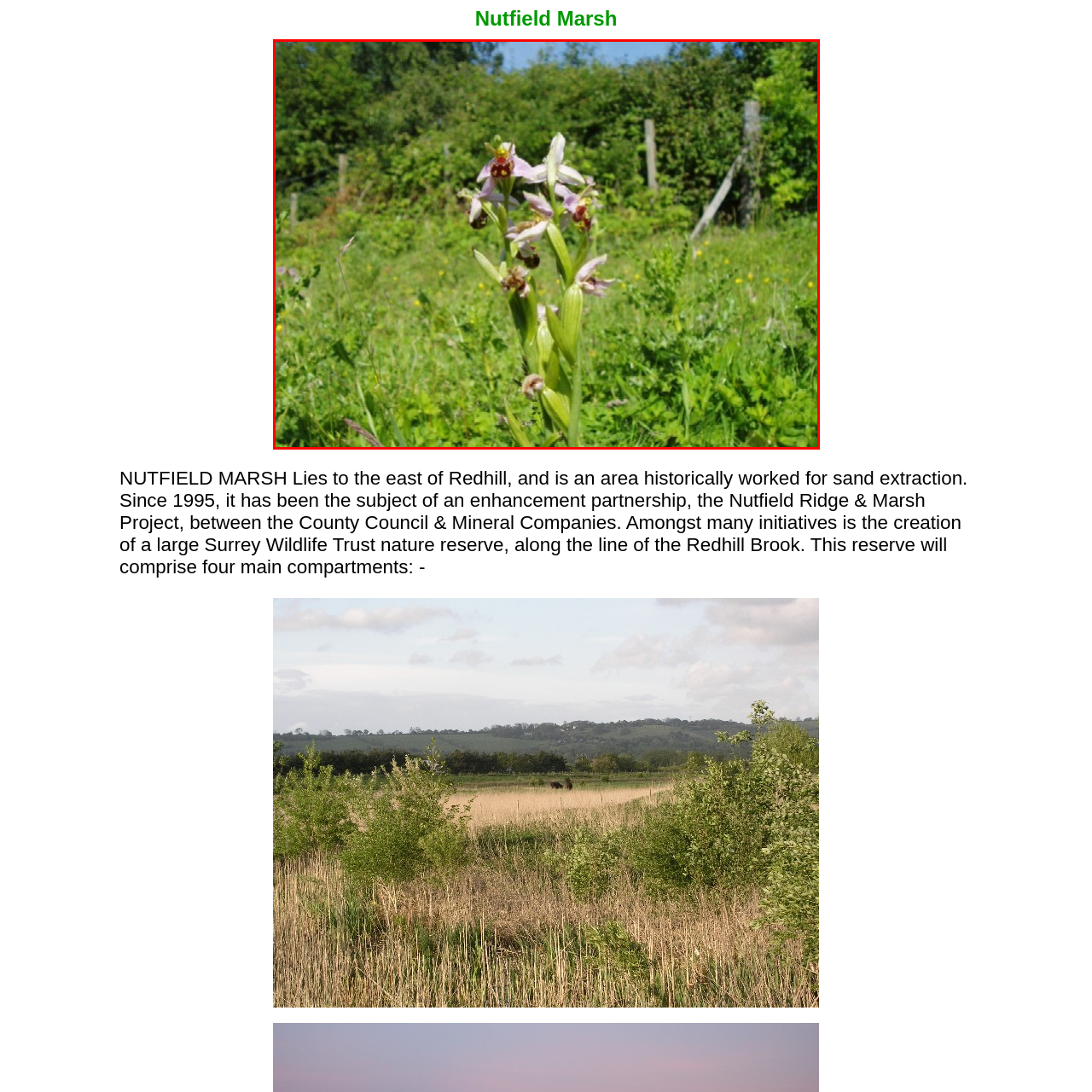Observe the image segment inside the red bounding box and answer concisely with a single word or phrase: Where is Nutfield Marsh located?

east of Redhill